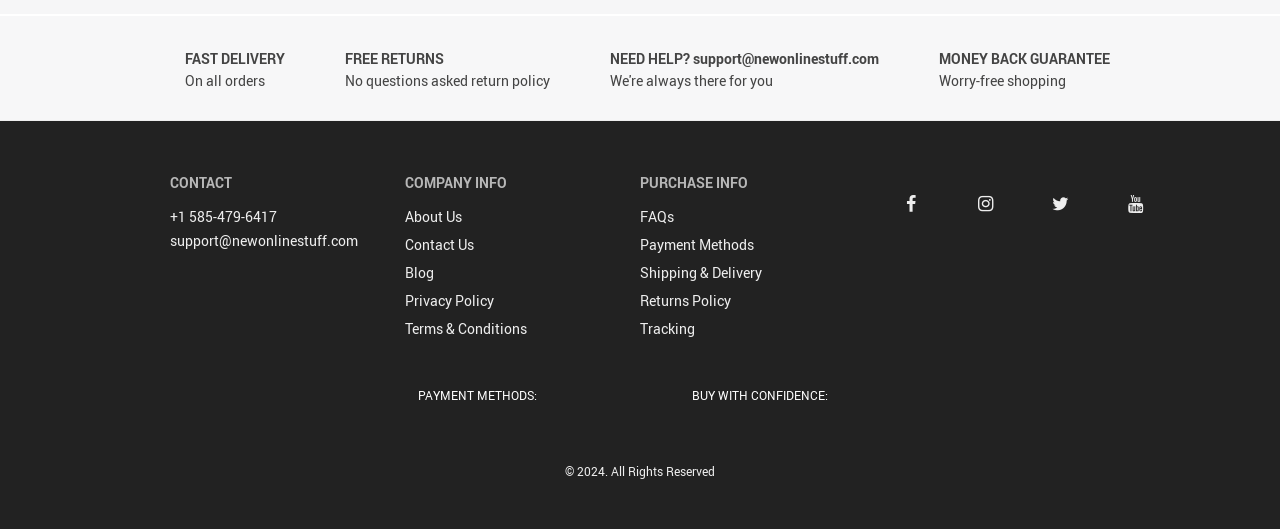Determine the bounding box coordinates of the area to click in order to meet this instruction: "View payment methods".

[0.5, 0.445, 0.589, 0.482]